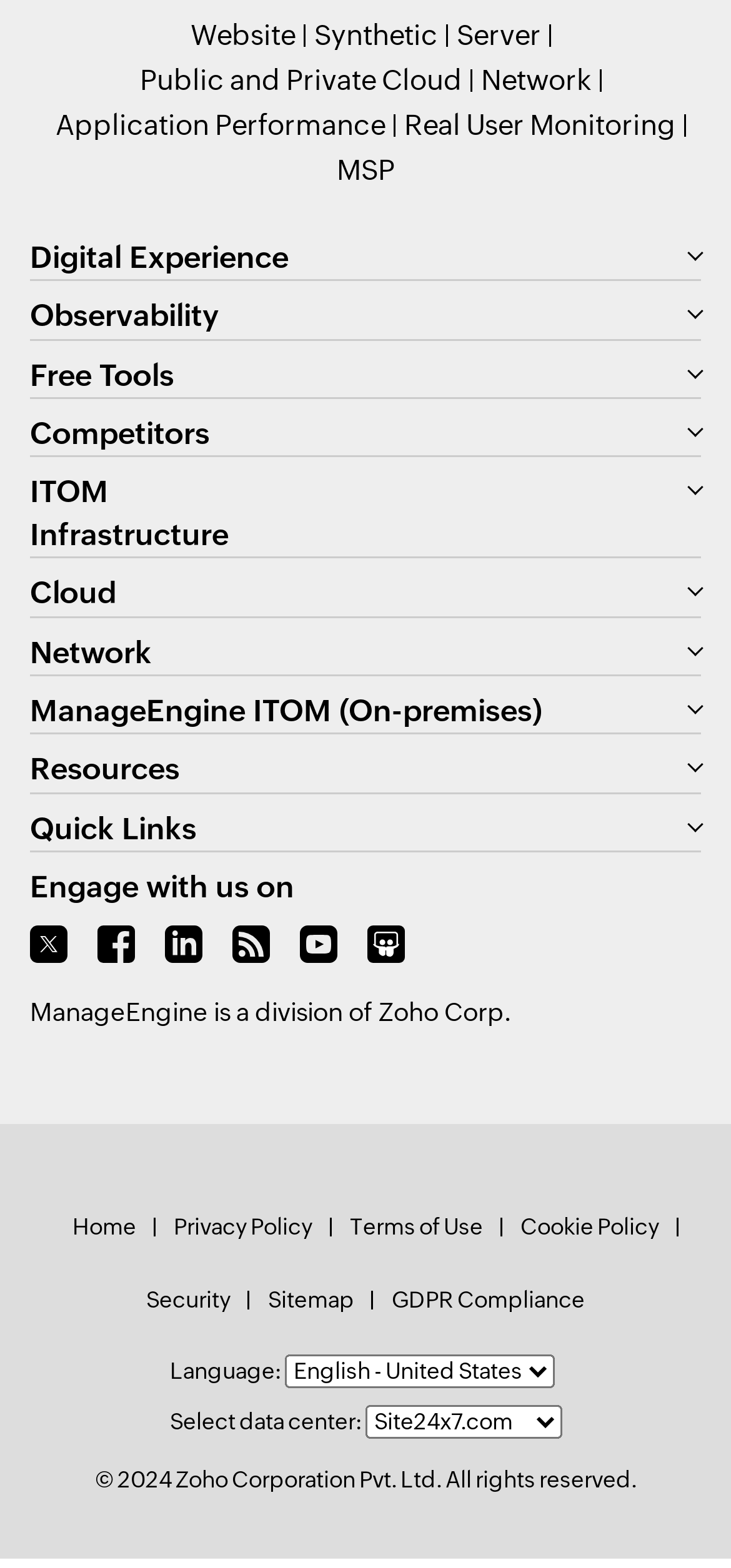Please provide the bounding box coordinates for the element that needs to be clicked to perform the instruction: "Click on Website". The coordinates must consist of four float numbers between 0 and 1, formatted as [left, top, right, bottom].

[0.26, 0.012, 0.404, 0.032]